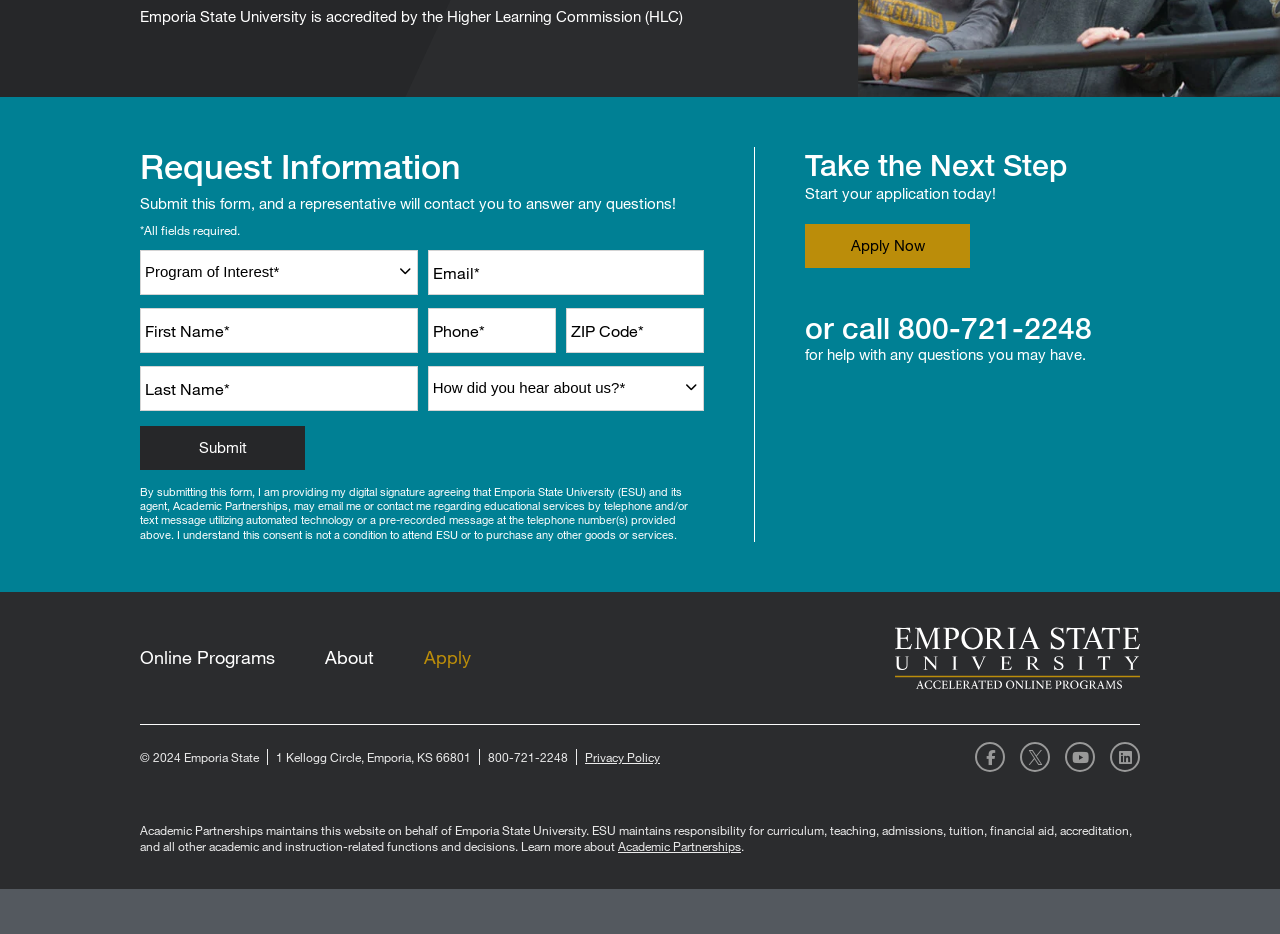Please provide the bounding box coordinates for the UI element as described: "Youtube". The coordinates must be four floats between 0 and 1, represented as [left, top, right, bottom].

[0.832, 0.64, 0.855, 0.673]